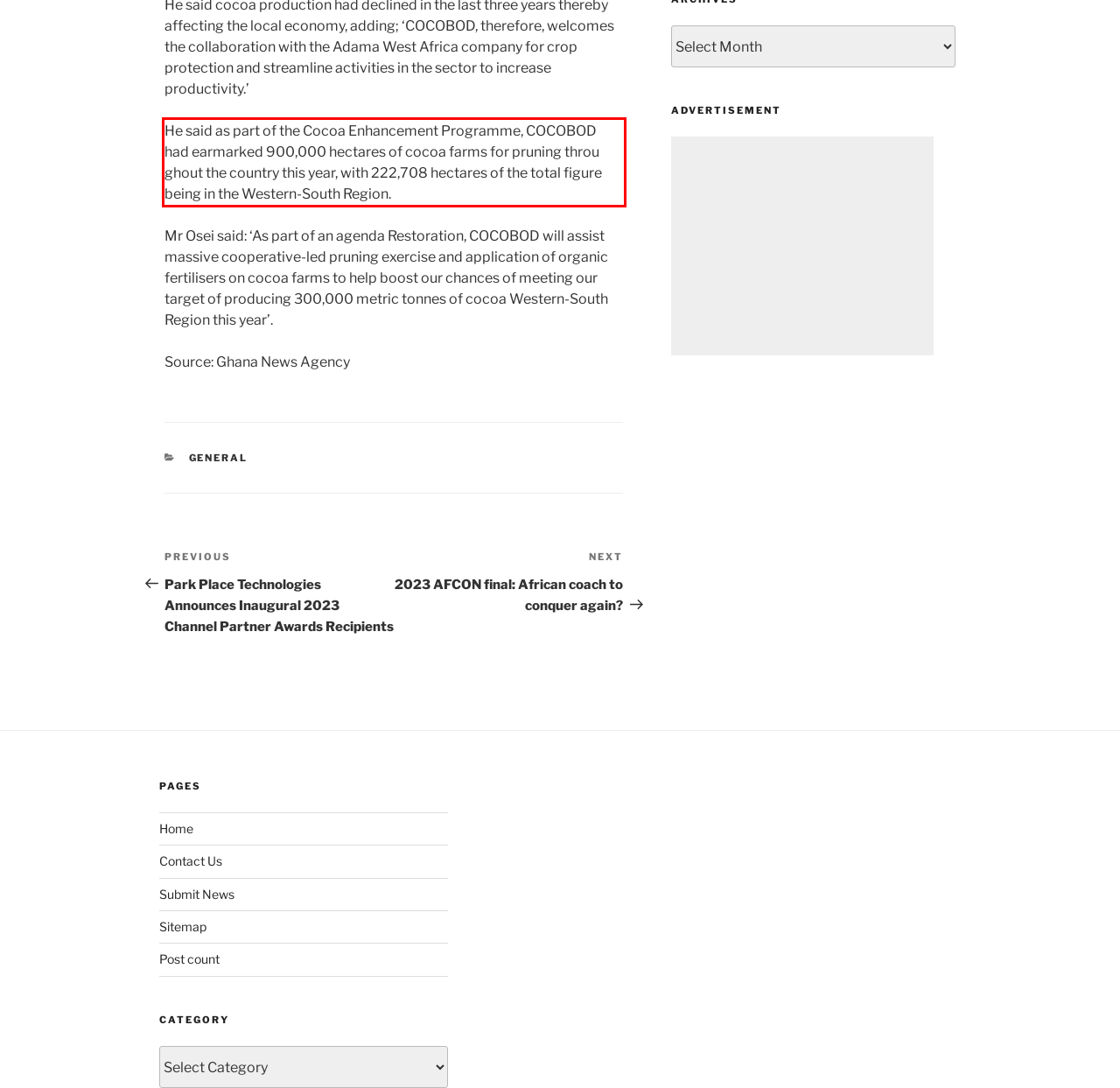You are given a screenshot of a webpage with a UI element highlighted by a red bounding box. Please perform OCR on the text content within this red bounding box.

He said as part of the Cocoa Enhancement Programme, COCOBOD had earmarked 900,000 hectares of cocoa farms for pruning throu ghout the country this year, with 222,708 hectares of the total figure being in the Western-South Region.